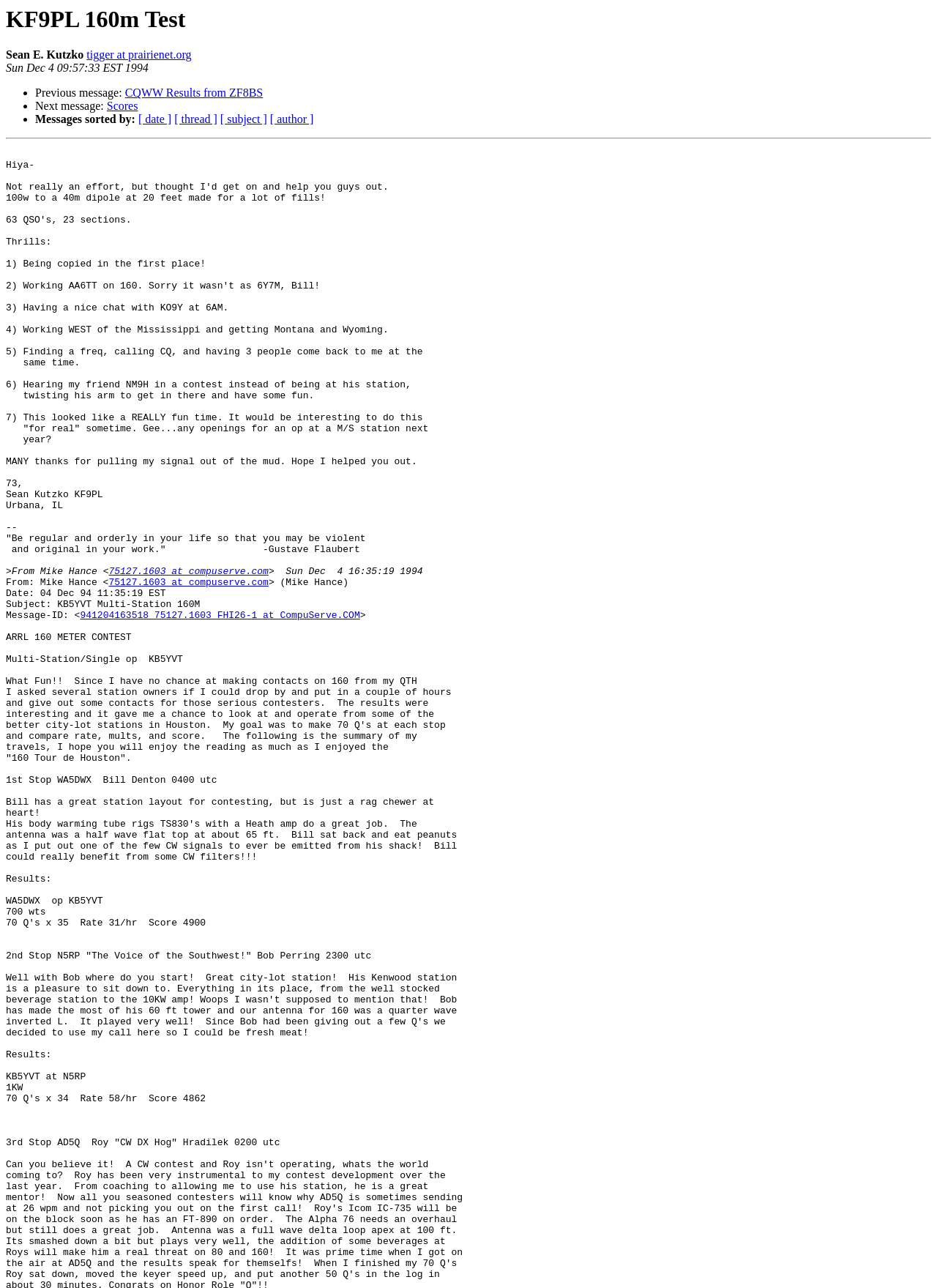Who is the author of the message?
Please respond to the question with as much detail as possible.

The author of the message is Sean E. Kutzko, which is mentioned in the StaticText element with the text 'Sean E. Kutzko' at the top of the webpage.